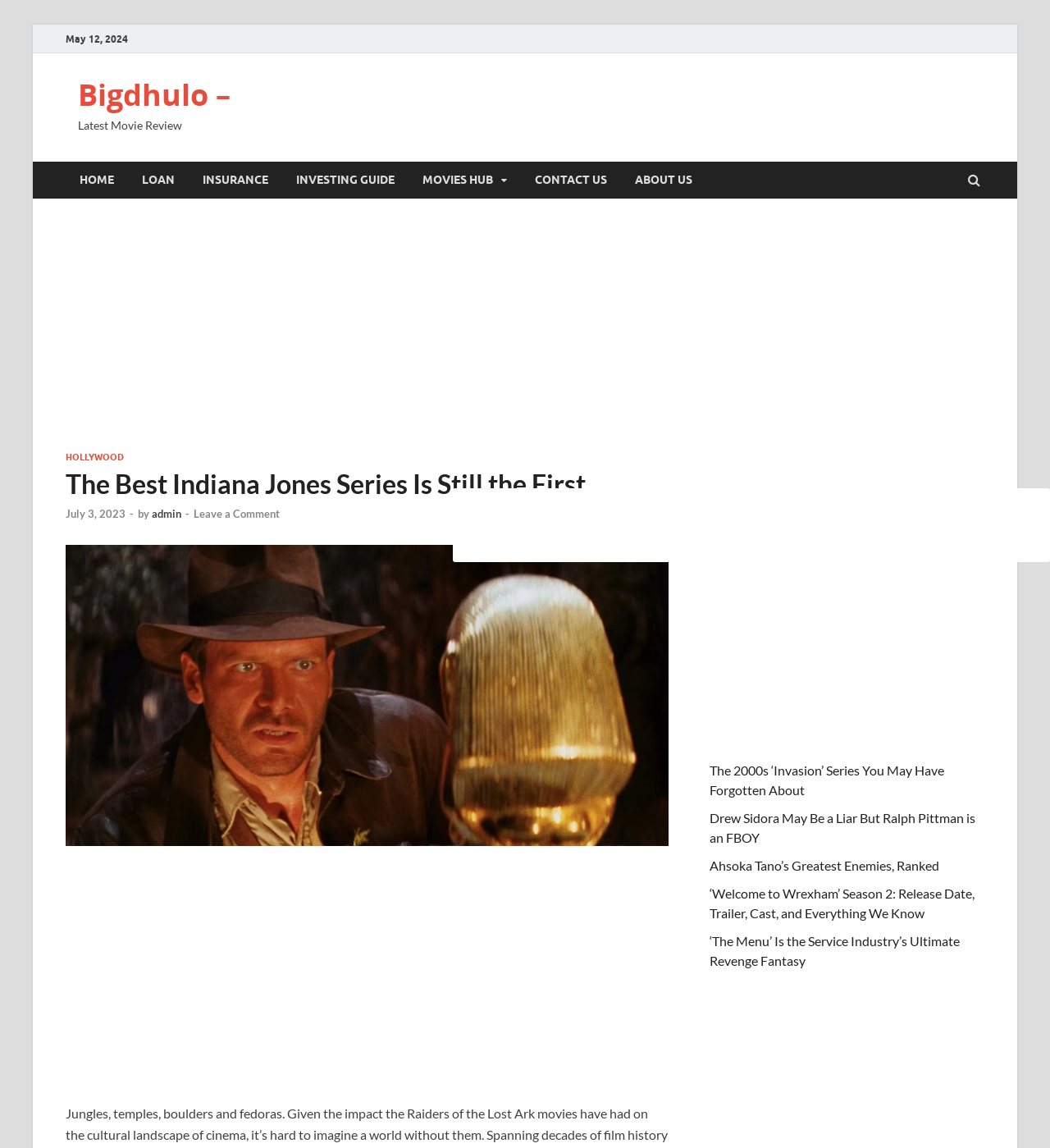Can you provide the bounding box coordinates for the element that should be clicked to implement the instruction: "Click on the 'HOME' link"?

[0.062, 0.141, 0.122, 0.173]